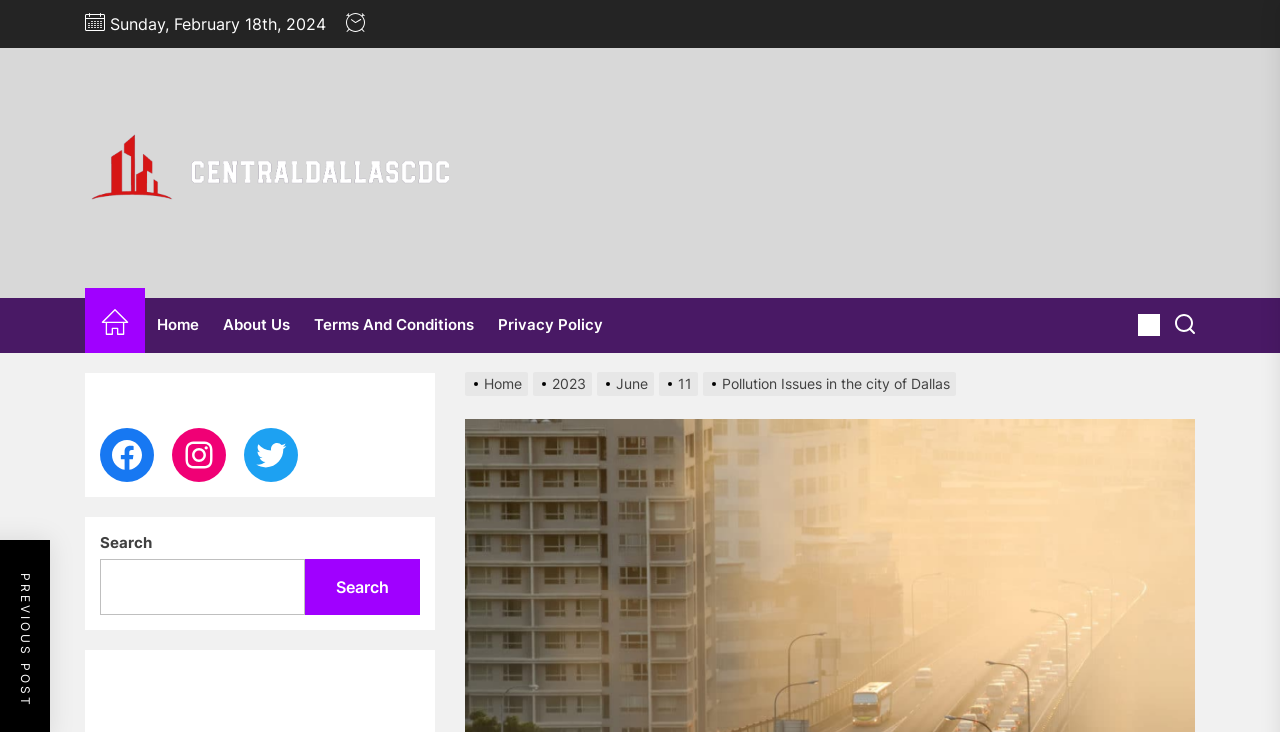Determine the bounding box coordinates of the clickable region to follow the instruction: "Search for something".

[0.078, 0.764, 0.238, 0.84]